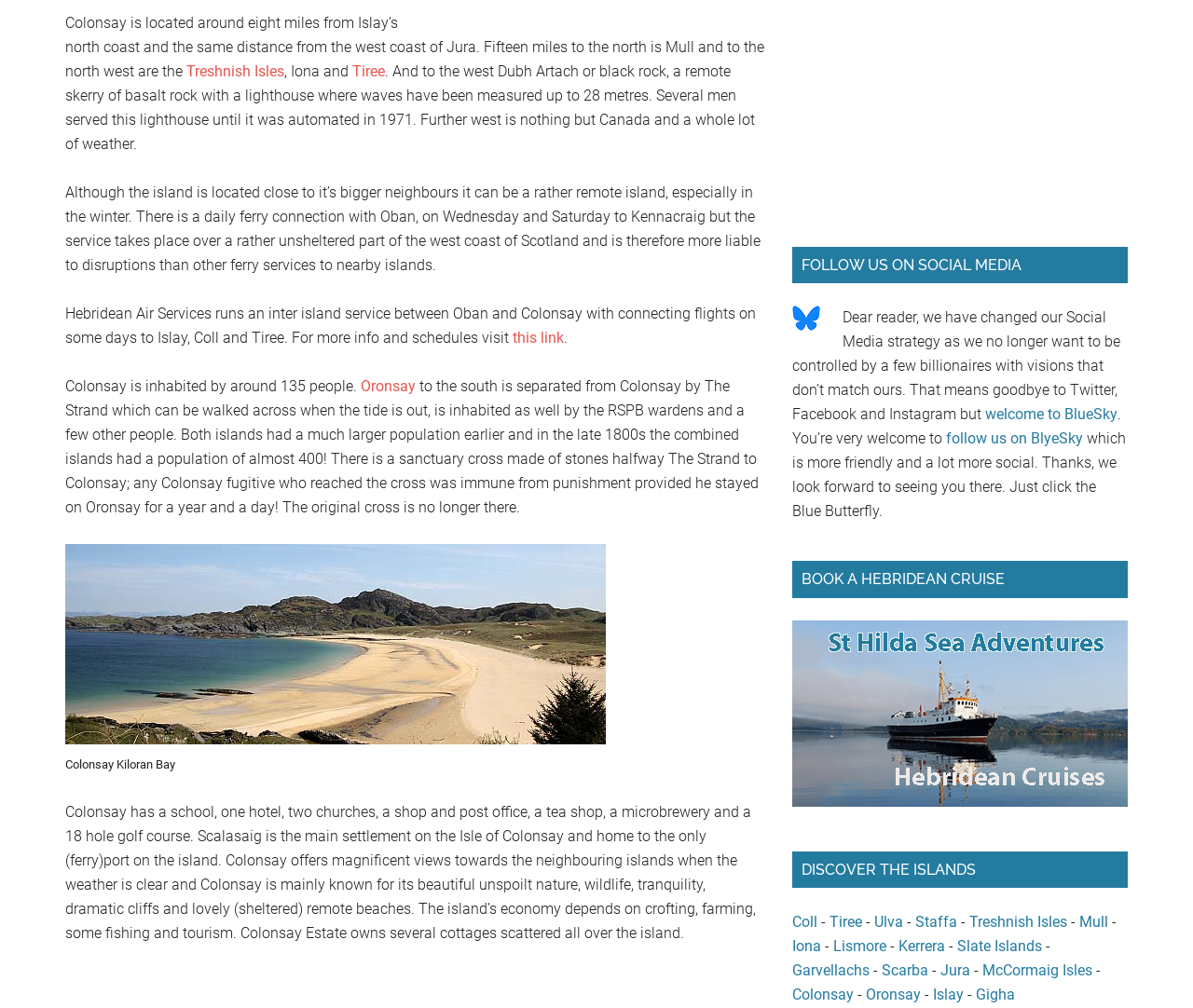Bounding box coordinates are given in the format (top-left x, top-left y, bottom-right x, bottom-right y). All values should be floating point numbers between 0 and 1. Provide the bounding box coordinate for the UI element described as: Gigha

[0.818, 0.978, 0.851, 0.995]